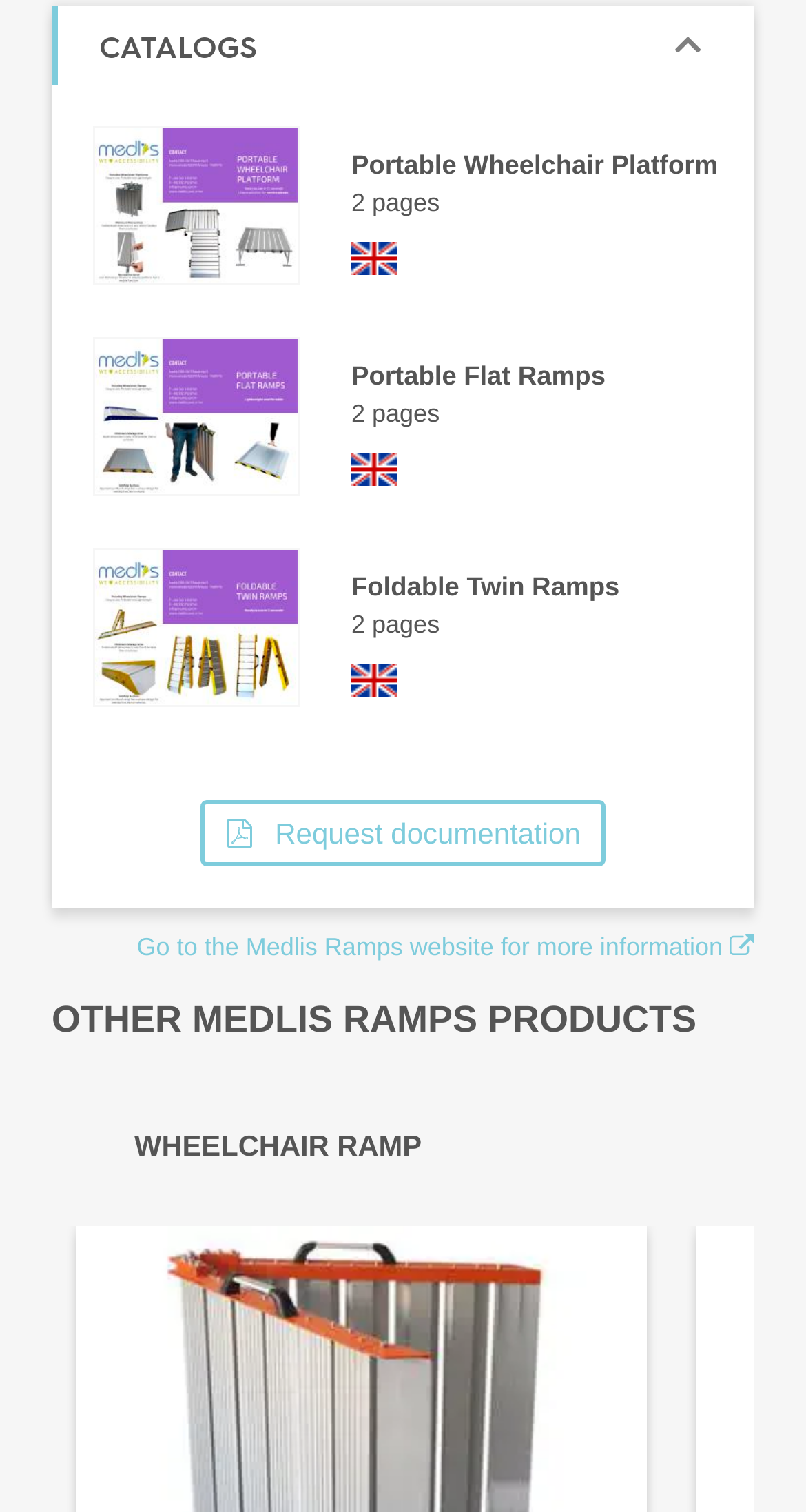What is the purpose of the button?
Provide an in-depth and detailed explanation in response to the question.

The button element has a text 'Request documentation', which implies that its purpose is to request documentation related to the products listed on the webpage.